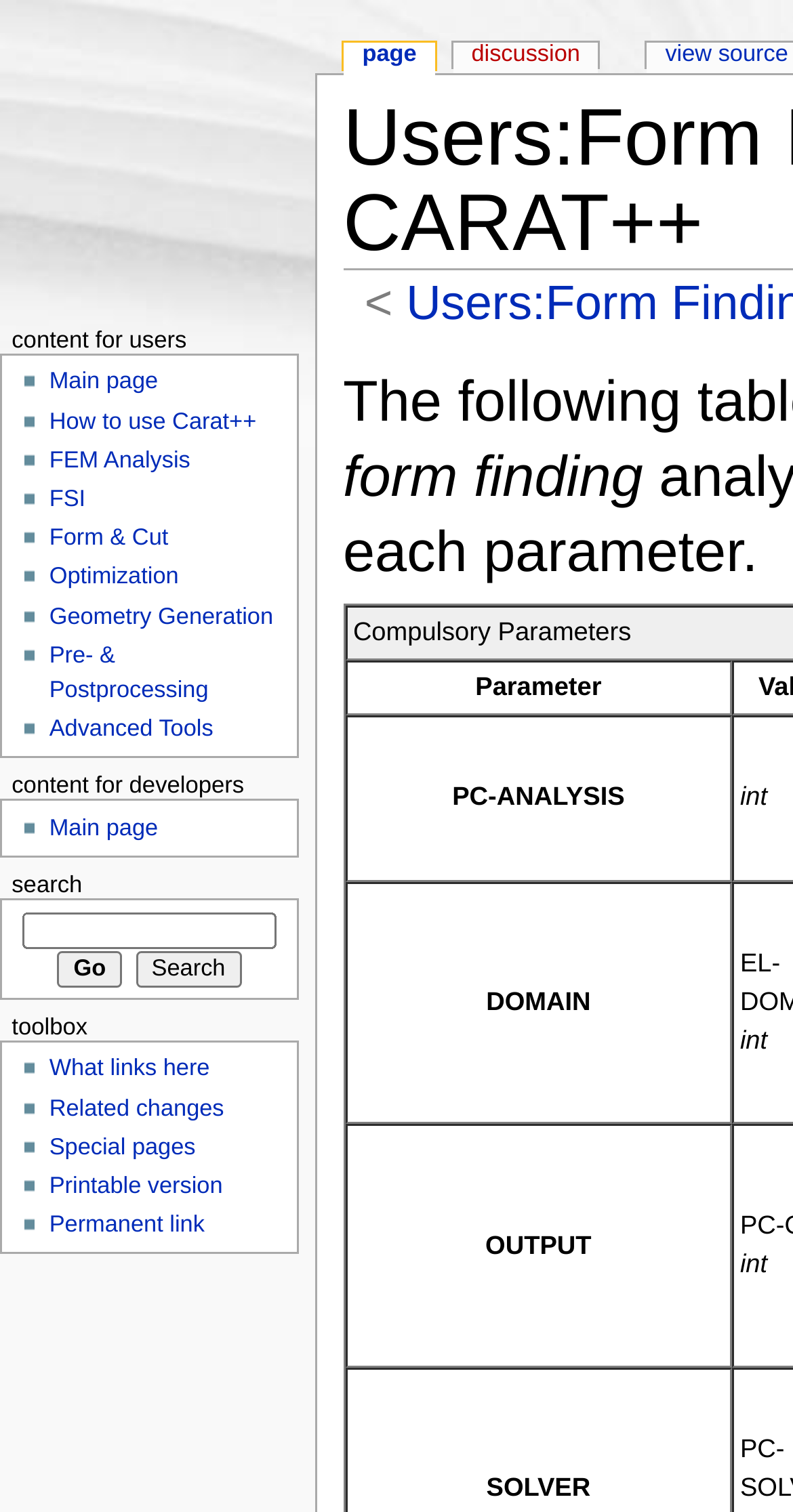Determine the bounding box coordinates of the region I should click to achieve the following instruction: "go to the main page". Ensure the bounding box coordinates are four float numbers between 0 and 1, i.e., [left, top, right, bottom].

[0.062, 0.245, 0.199, 0.261]